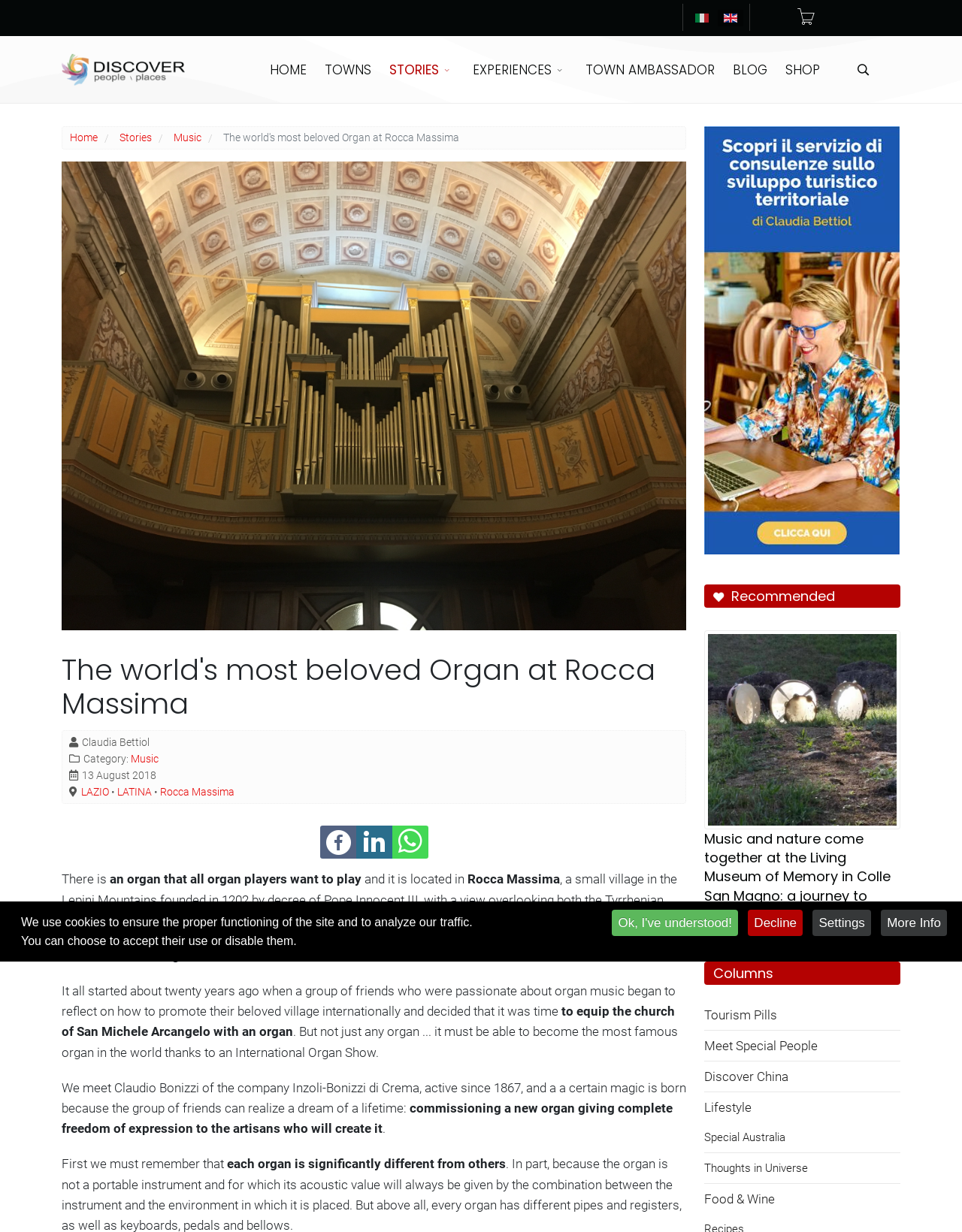What is the name of the company that created the organ?
Using the image, give a concise answer in the form of a single word or short phrase.

Inzoli-Bonizzi di Crema